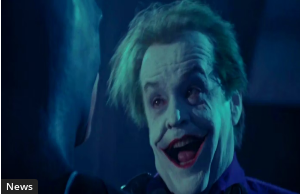What is the context of the image?
Look at the webpage screenshot and answer the question with a detailed explanation.

The image is part of an article titled '12 Best Quotes From Batman Movie Villains', which provides the context for the image, indicating that it is related to memorable quotes and scenes from Batman films.